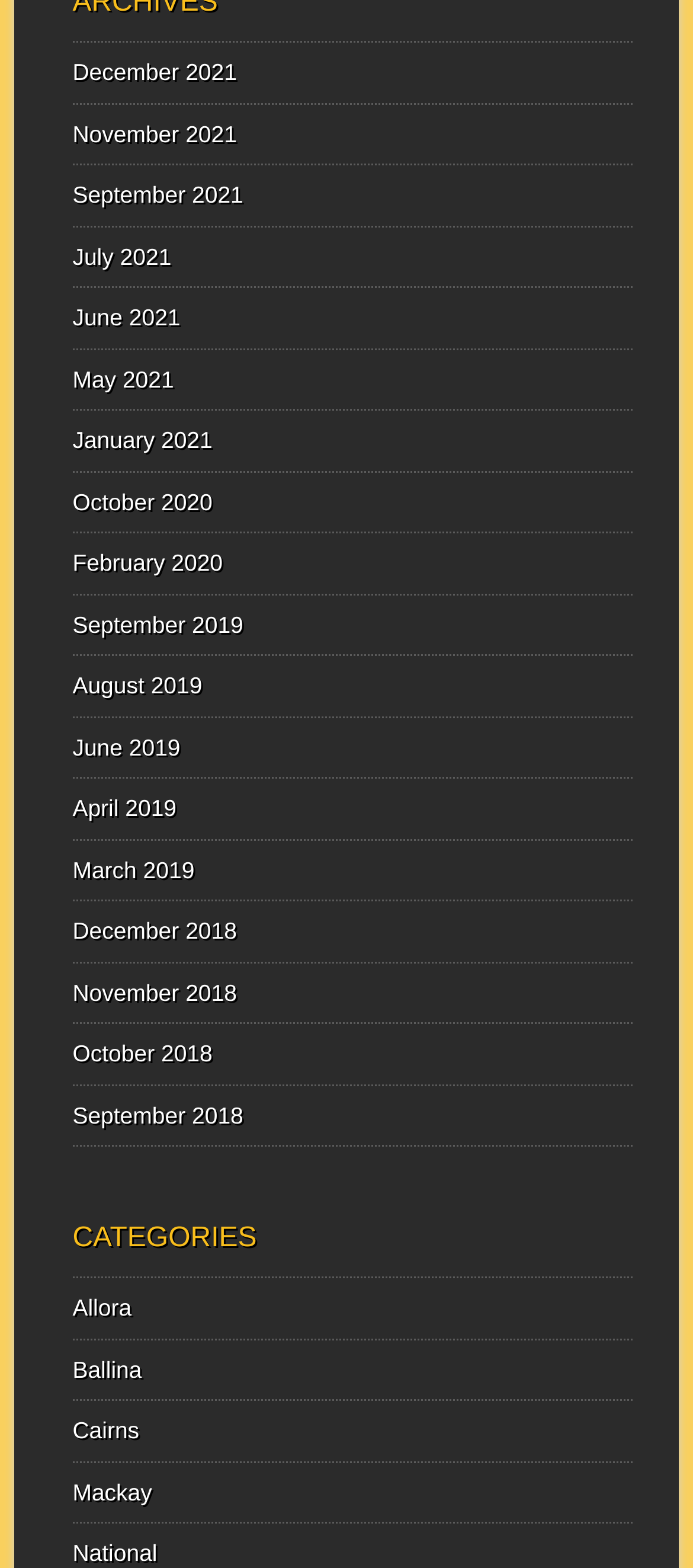What is the format of the links?
Answer the question with as much detail as you can, using the image as a reference.

The links on the webpage are in the format of 'Month Year', such as 'December 2021' or 'June 2019'.